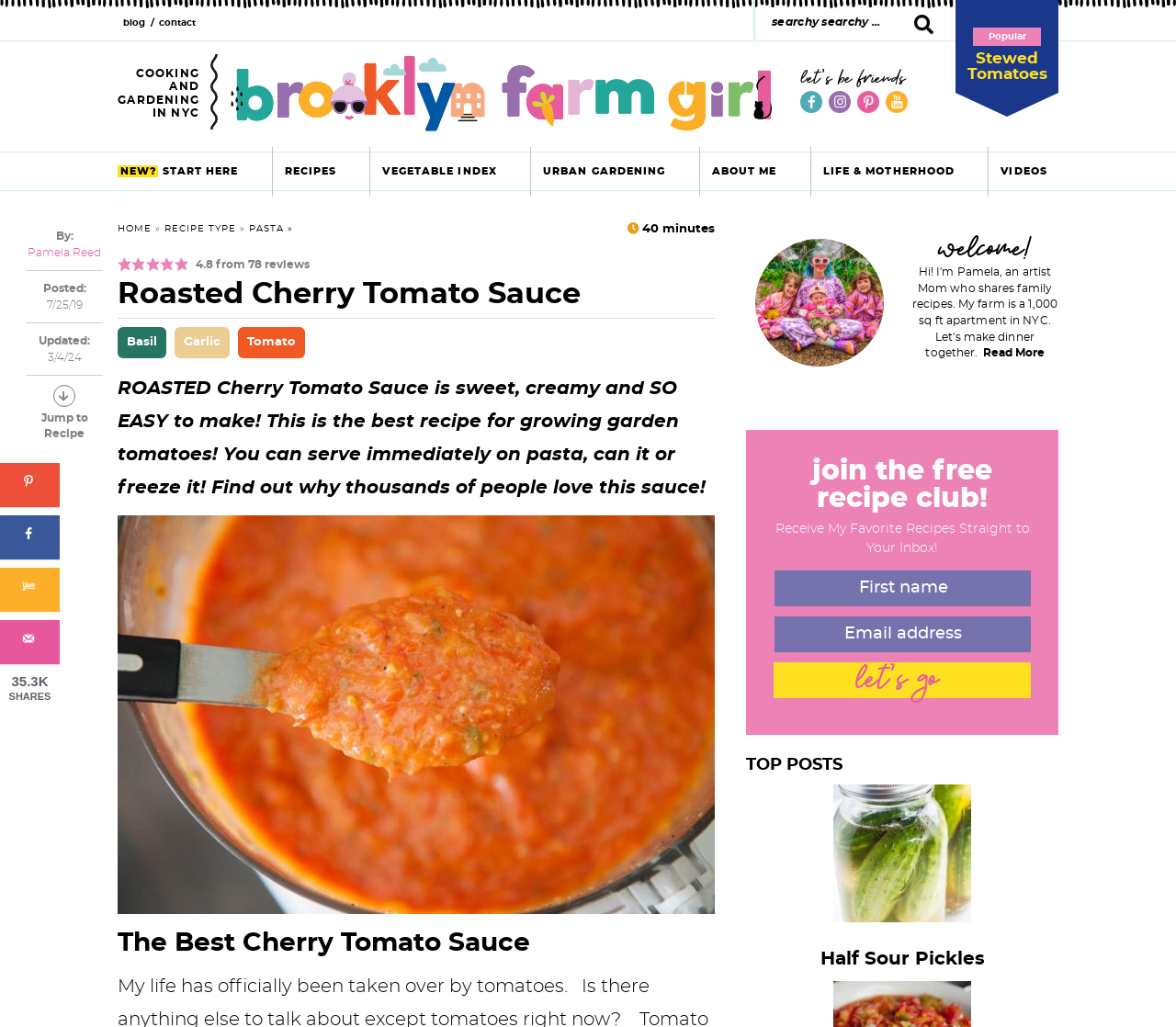Describe every aspect of the webpage comprehensively.

This webpage is a recipe blog focused on gardening and cooking in New York City. At the top, there are several links to navigate to different sections of the website, including the main content, primary navigation, footer navigation, and more. Below these links, there is a search bar with a search button and a "Brooklyn Farm Girl" logo.

On the left side of the page, there is a main navigation menu with links to various sections, including "NEW? START HERE", "RECIPES", "VEGETABLE INDEX", and more. Below this menu, there is a section with social media links and a "let's be friends" heading.

The main content of the page is a recipe for Roasted Cherry Tomato Sauce. The recipe has a rating system with 5 stars, and it shows that it has an average rating of 4.8 out of 5 stars from 78 reviews. The recipe includes a list of ingredients, including basil, garlic, and tomato, and it has a cooking time of 40 minutes.

Below the recipe ingredients, there is a brief description of the recipe, which explains that it is sweet, creamy, and easy to make. The recipe can be served immediately on pasta, canned, or frozen. There is also a "Jump to Recipe" button.

The recipe is accompanied by a large image of a spoon of cherry tomato sauce. Below the image, there is a heading that says "The Best Cherry Tomato Sauce" and a brief introduction to the recipe.

On the right side of the page, there is a primary sidebar with several sections, including a welcome message, a "join the free recipe club" section with a form to submit an email address, and a "TOP POSTS" section with a list of popular articles, including "Half Sour Pickles".